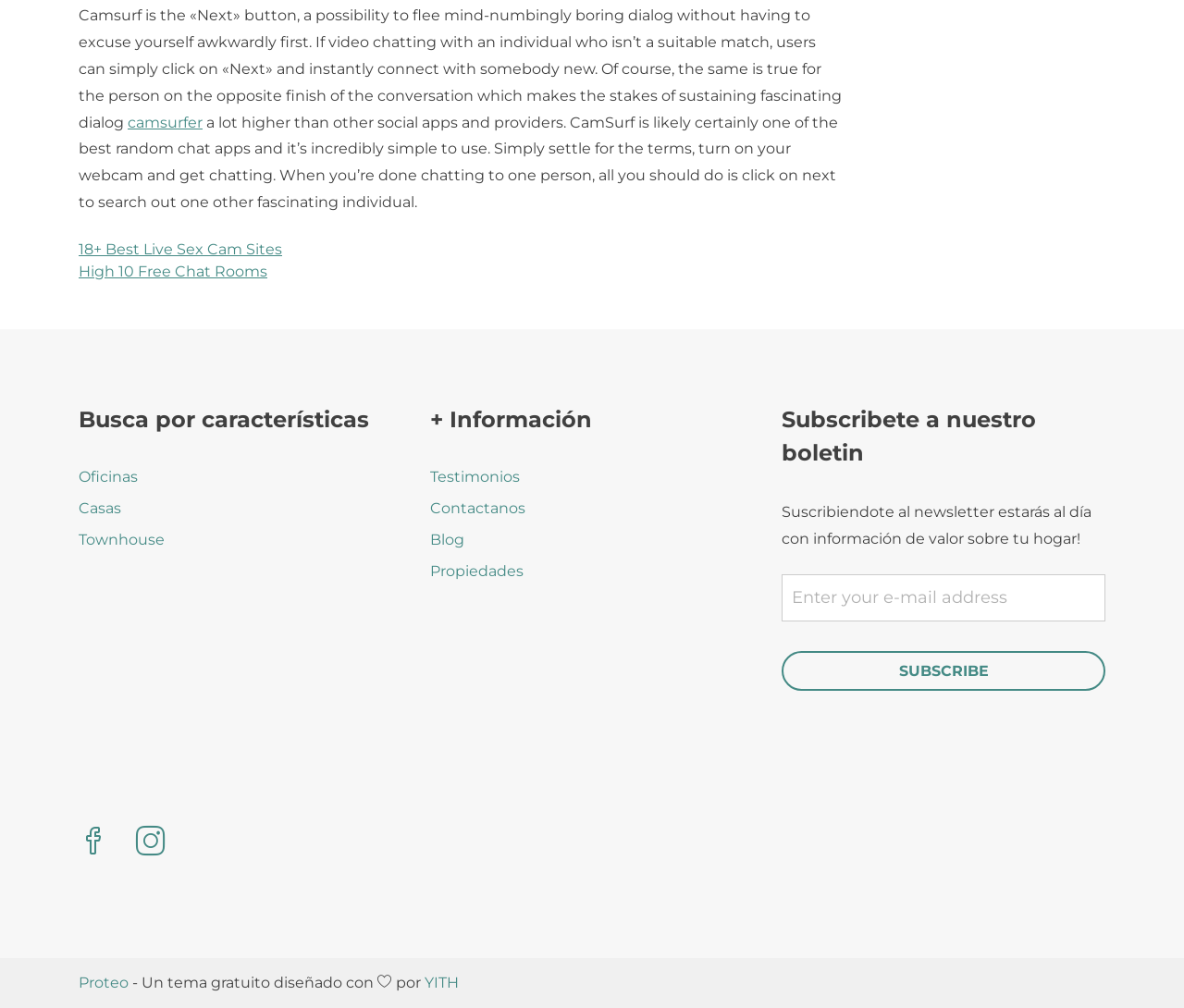Please determine the bounding box coordinates of the section I need to click to accomplish this instruction: "Click on the 'Diez34' link".

[0.493, 0.93, 0.536, 0.947]